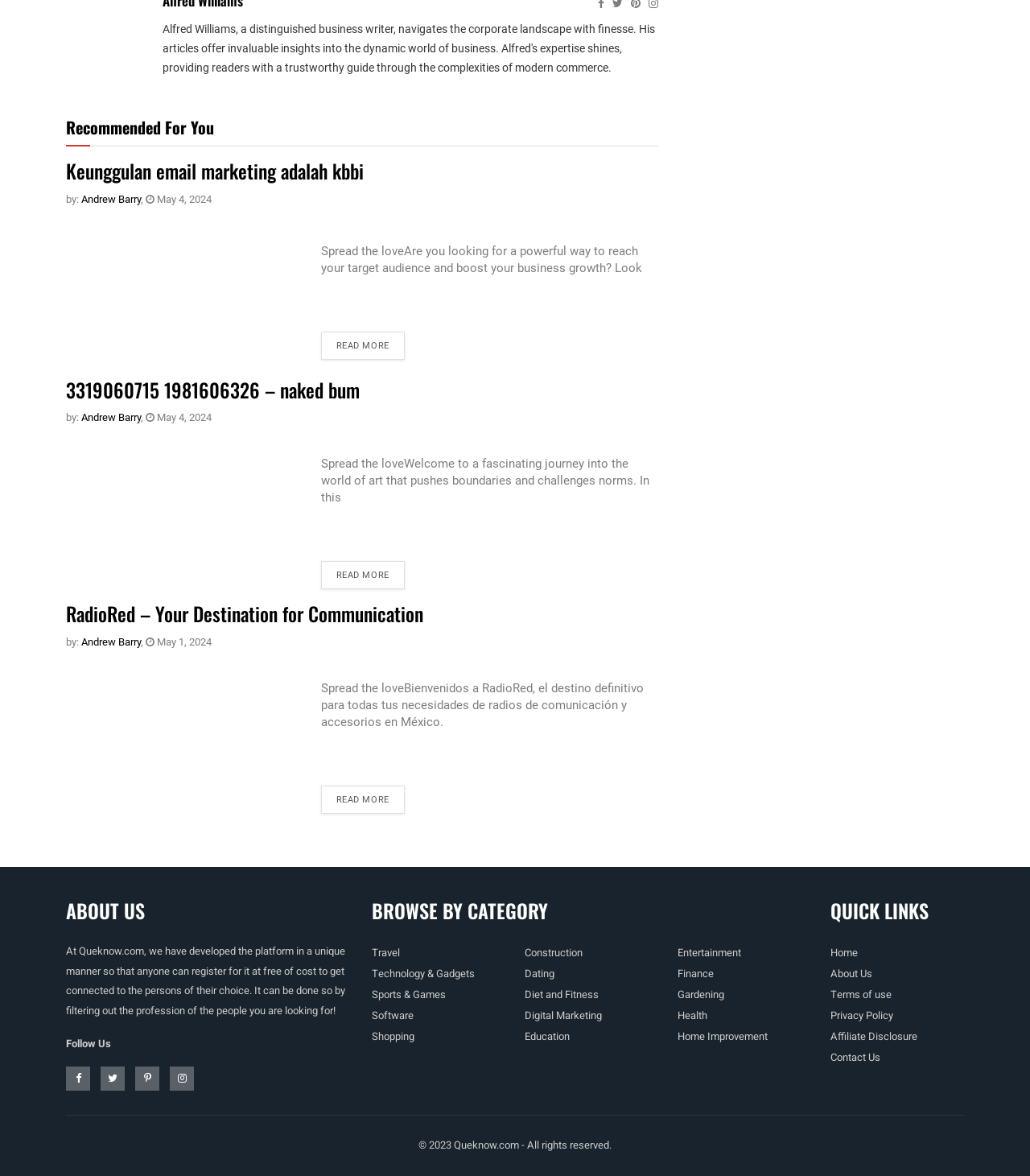Predict the bounding box coordinates of the area that should be clicked to accomplish the following instruction: "View 'RadioRed – Your Destination for Communication'". The bounding box coordinates should consist of four float numbers between 0 and 1, i.e., [left, top, right, bottom].

[0.064, 0.51, 0.411, 0.534]